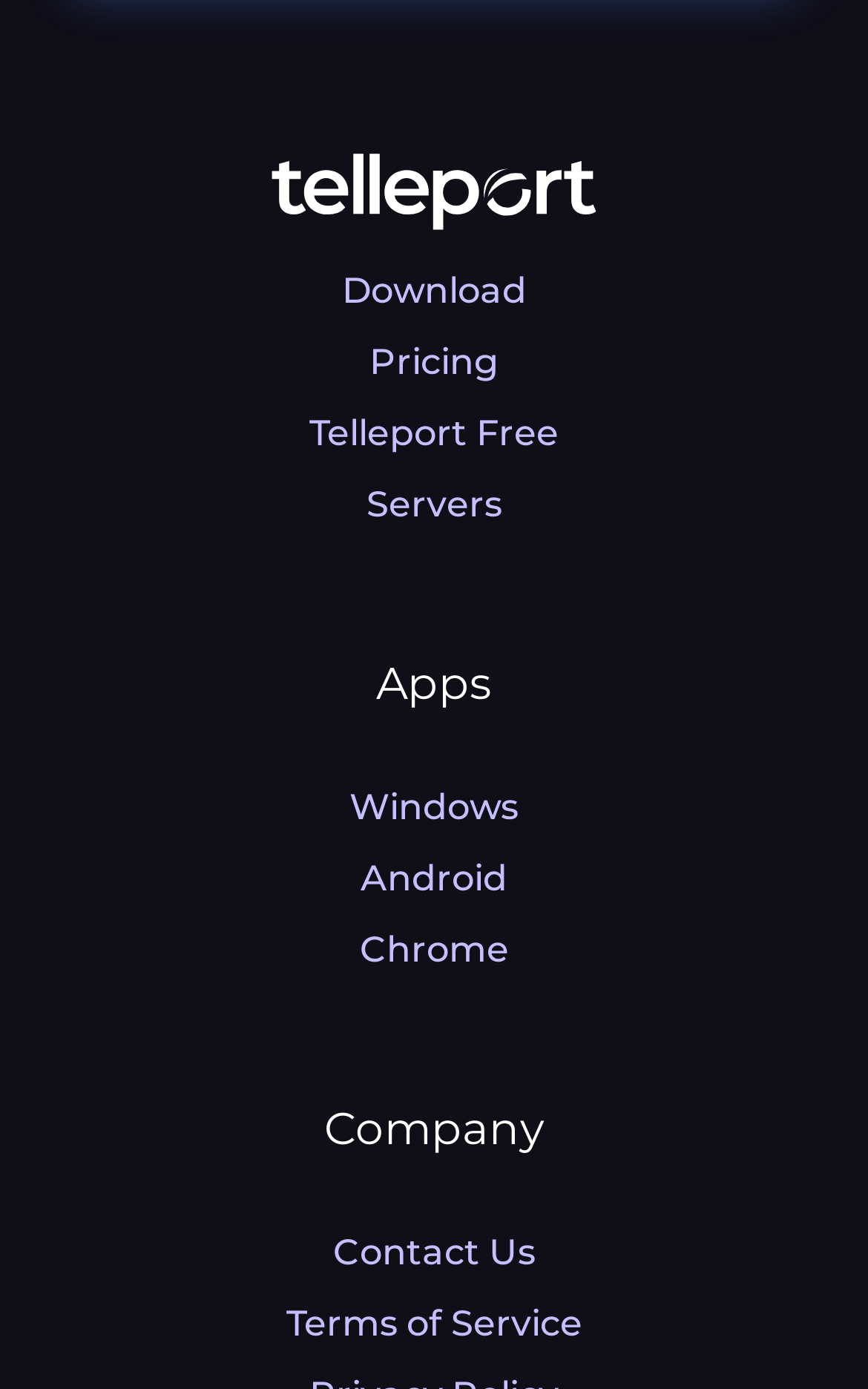What is the second heading on the webpage?
Look at the image and provide a short answer using one word or a phrase.

Apps